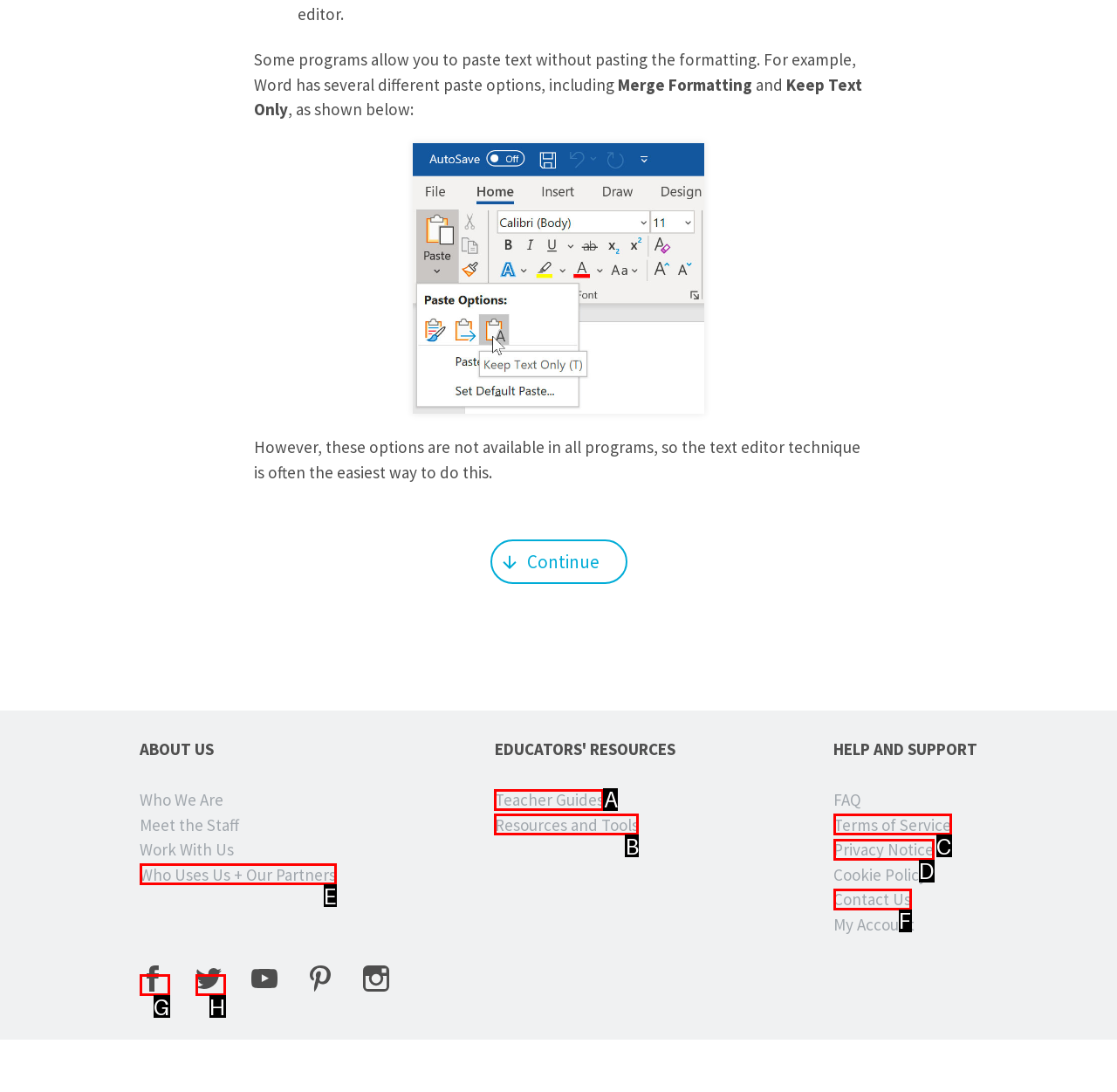From the description: https://www.pr.com/press-release/754275, select the HTML element that fits best. Reply with the letter of the appropriate option.

None